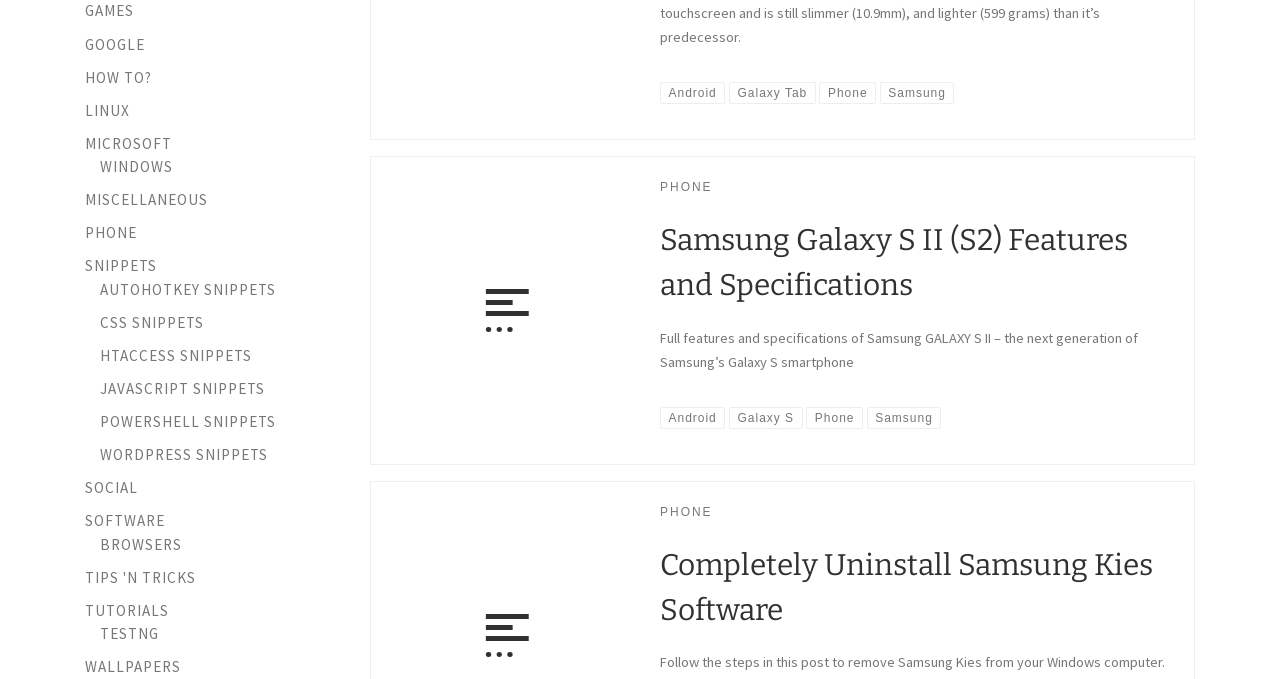Please provide a brief answer to the question using only one word or phrase: 
How many categories are in the left sidebar?

11